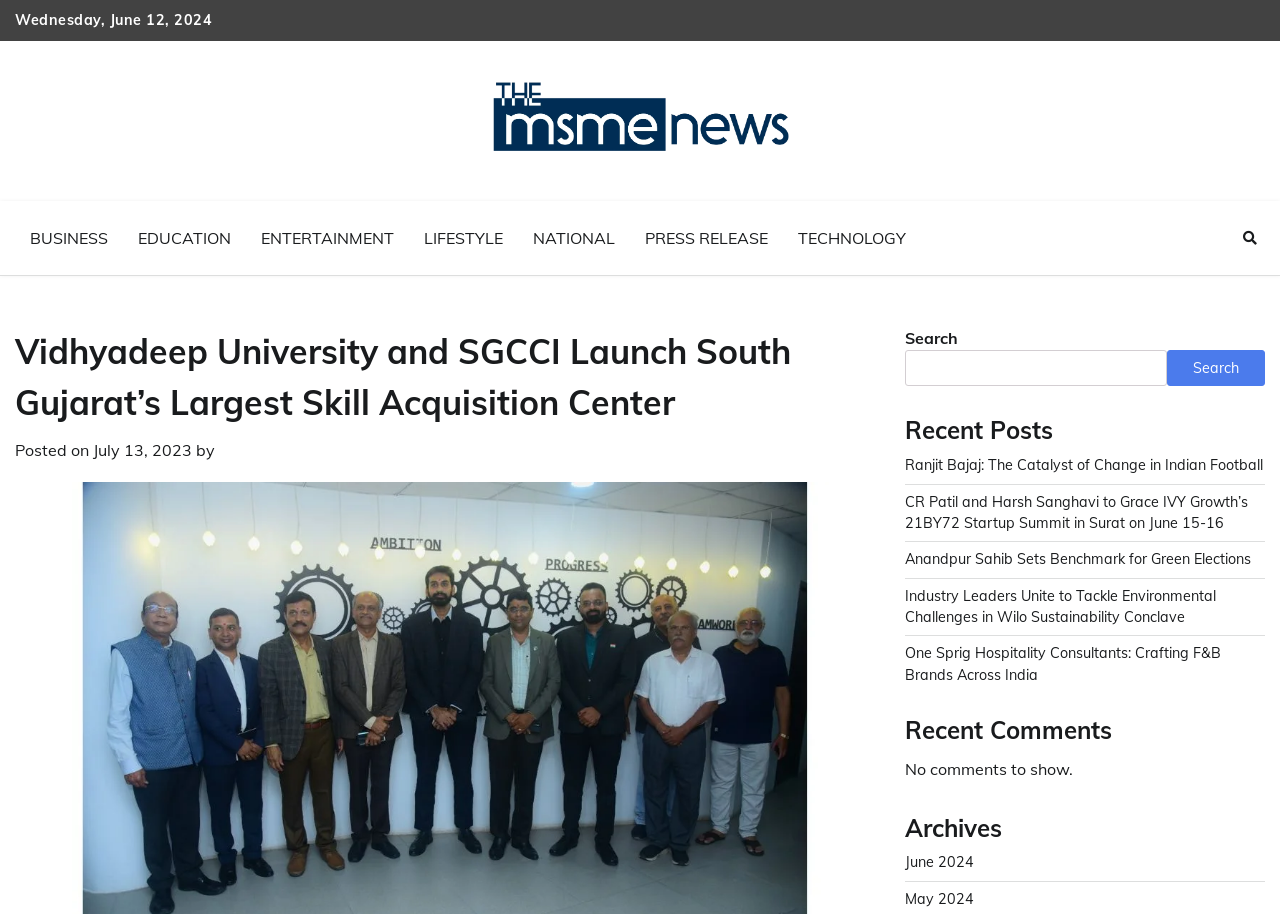Identify the bounding box coordinates of the area that should be clicked in order to complete the given instruction: "Check archives for June 2024". The bounding box coordinates should be four float numbers between 0 and 1, i.e., [left, top, right, bottom].

[0.707, 0.934, 0.761, 0.953]